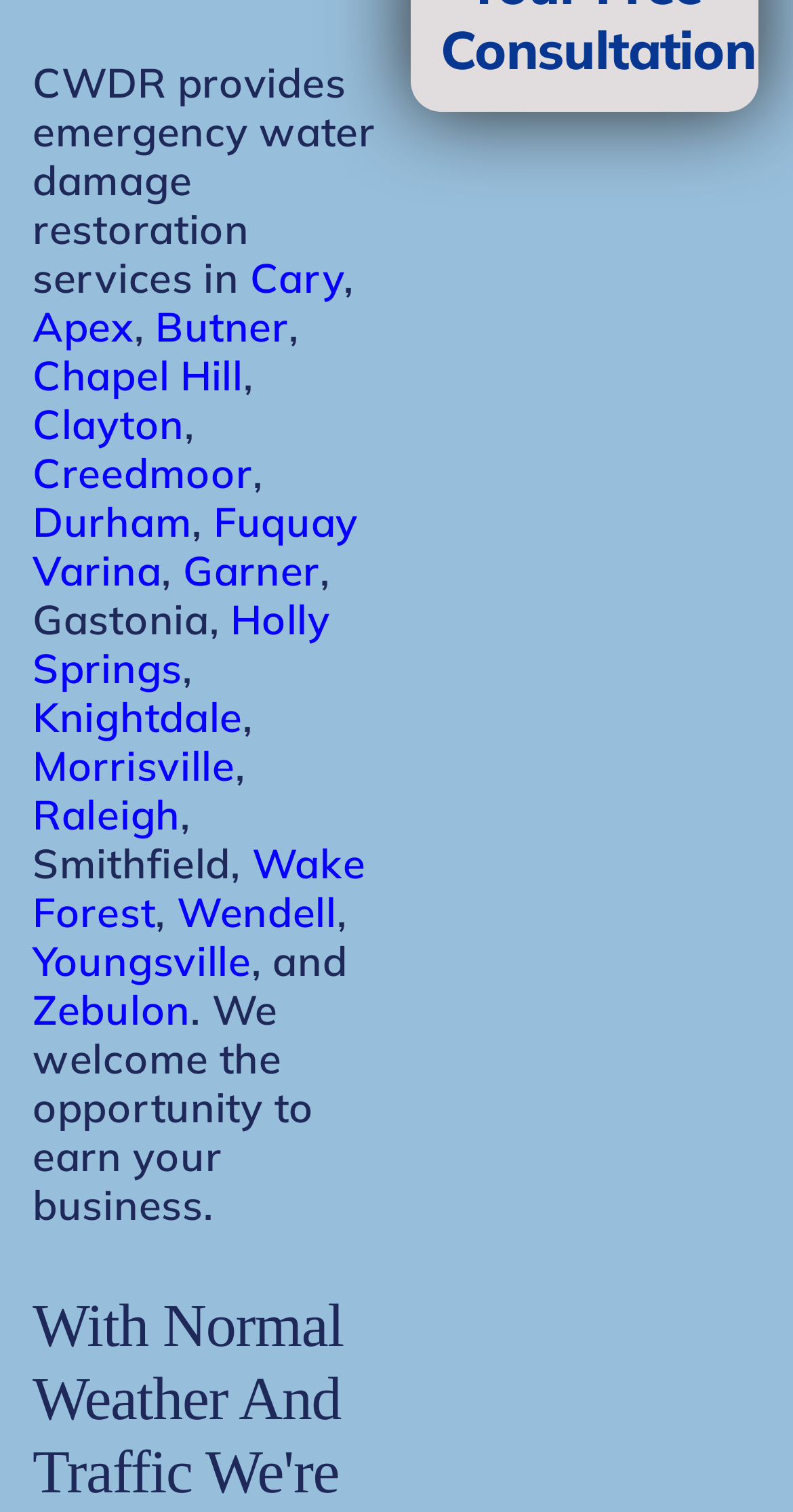What is the tone of the webpage?
Refer to the image and give a detailed response to the question.

The webpage ends with the sentence 'We welcome the opportunity to earn your business', which suggests a welcoming tone.